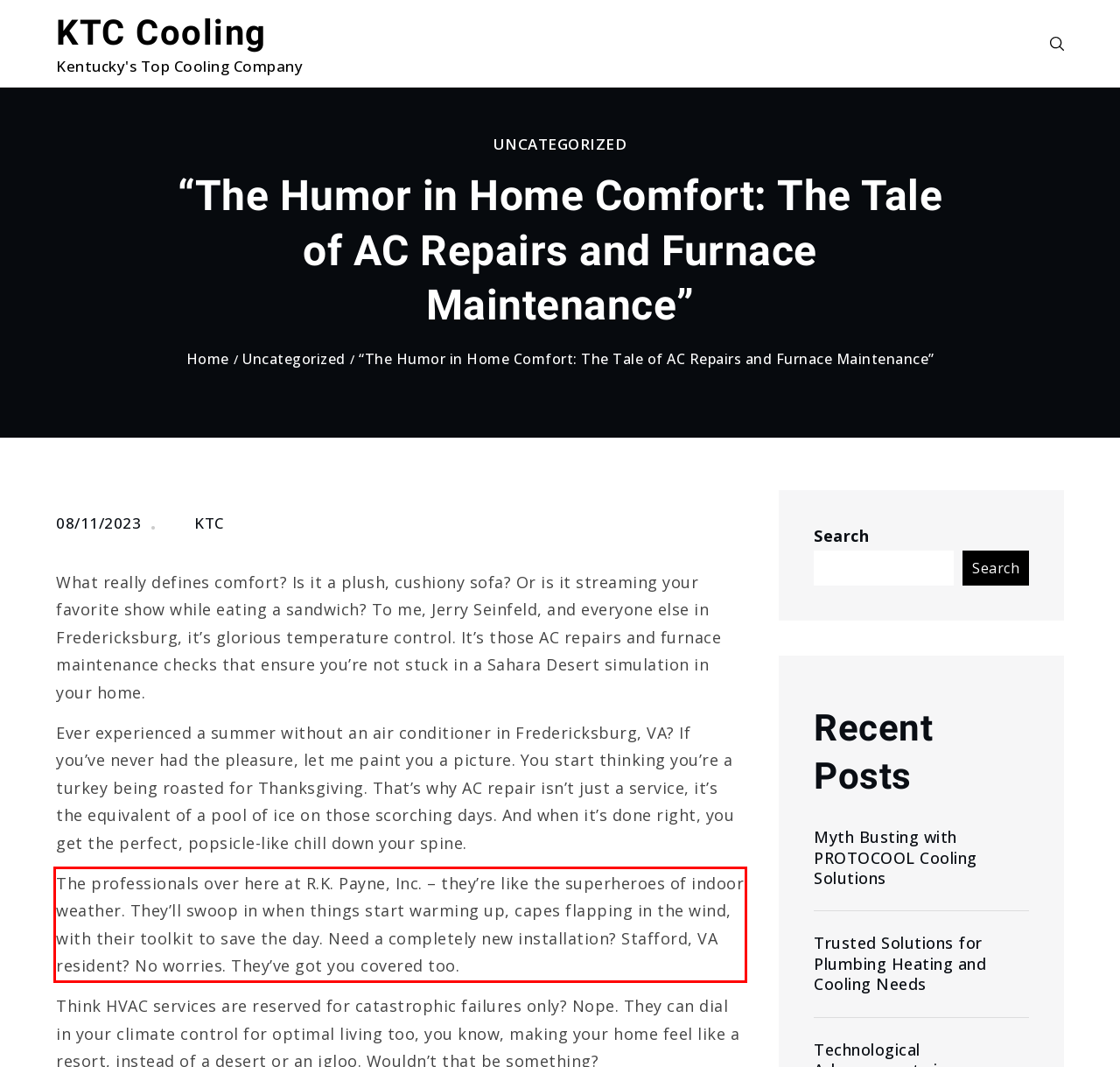Look at the provided screenshot of the webpage and perform OCR on the text within the red bounding box.

The professionals over here at R.K. Payne, Inc. – they’re like the superheroes of indoor weather. They’ll swoop in when things start warming up, capes flapping in the wind, with their toolkit to save the day. Need a completely new installation? Stafford, VA resident? No worries. They’ve got you covered too.